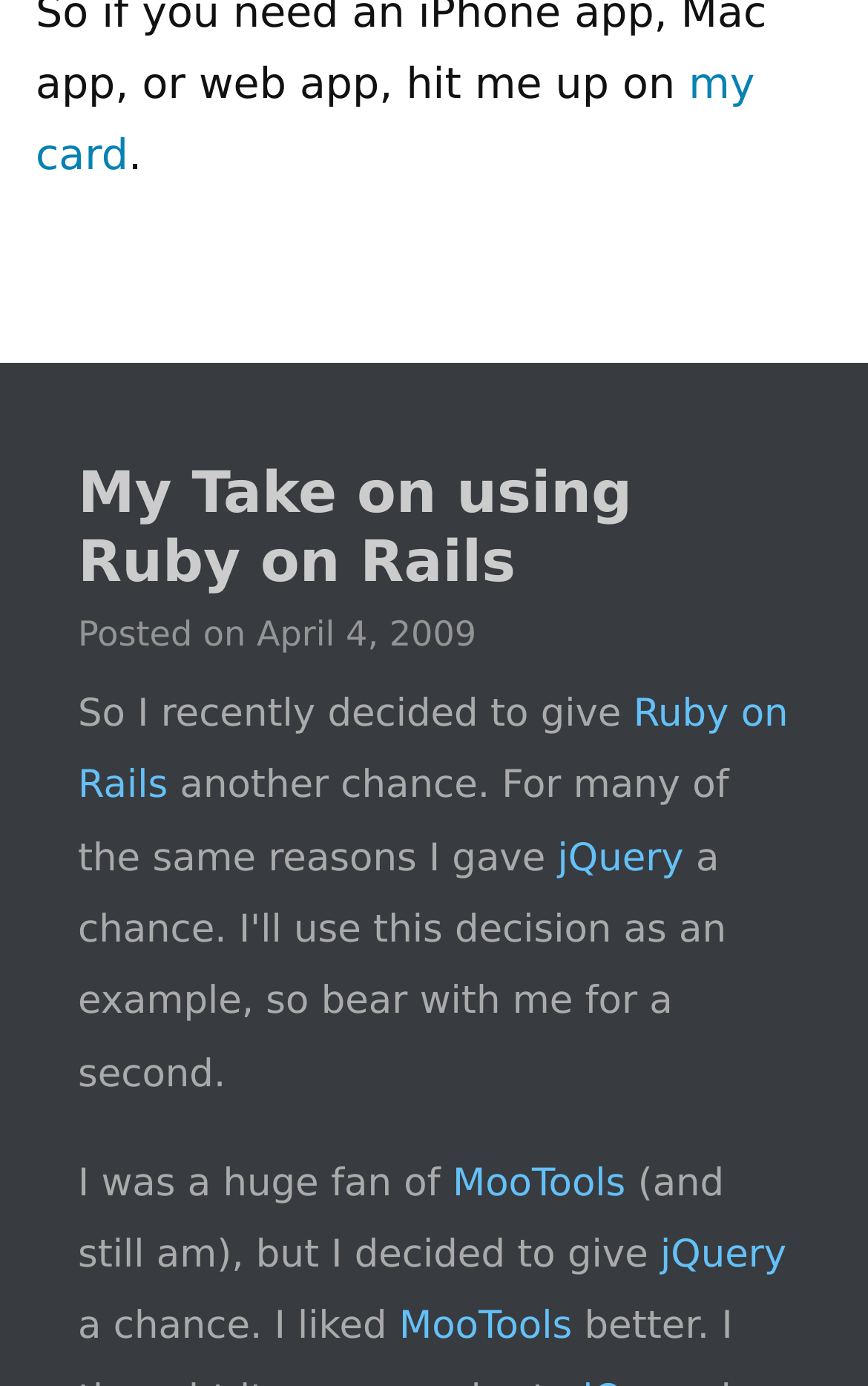Using the information in the image, give a comprehensive answer to the question: 
What is the author's opinion on jQuery?

The author's opinion on jQuery can be inferred from the text, which states 'I liked jQuery'. This suggests that the author has a positive opinion about jQuery.